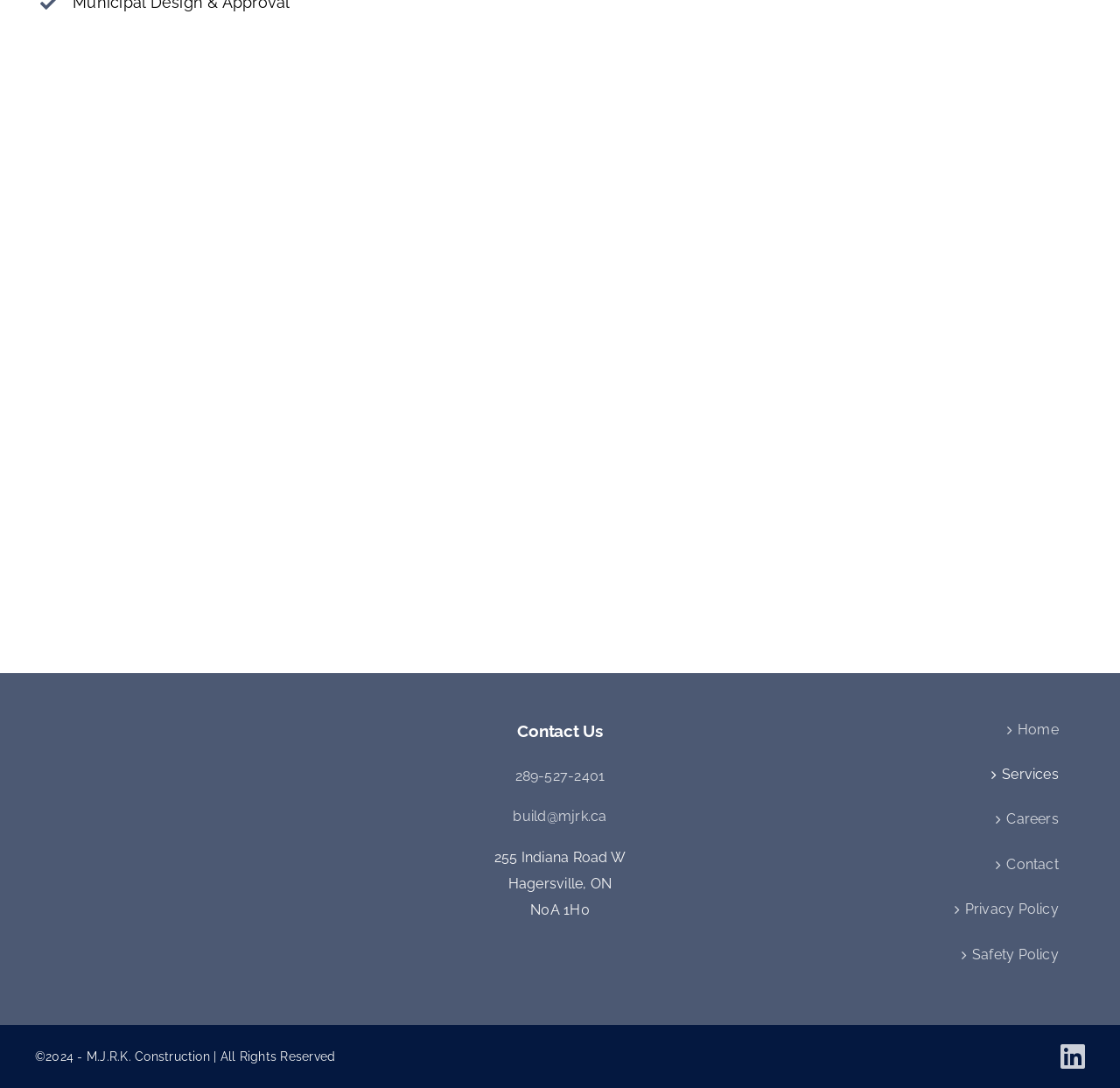Indicate the bounding box coordinates of the element that must be clicked to execute the instruction: "Click Contact Us". The coordinates should be given as four float numbers between 0 and 1, i.e., [left, top, right, bottom].

[0.352, 0.663, 0.648, 0.681]